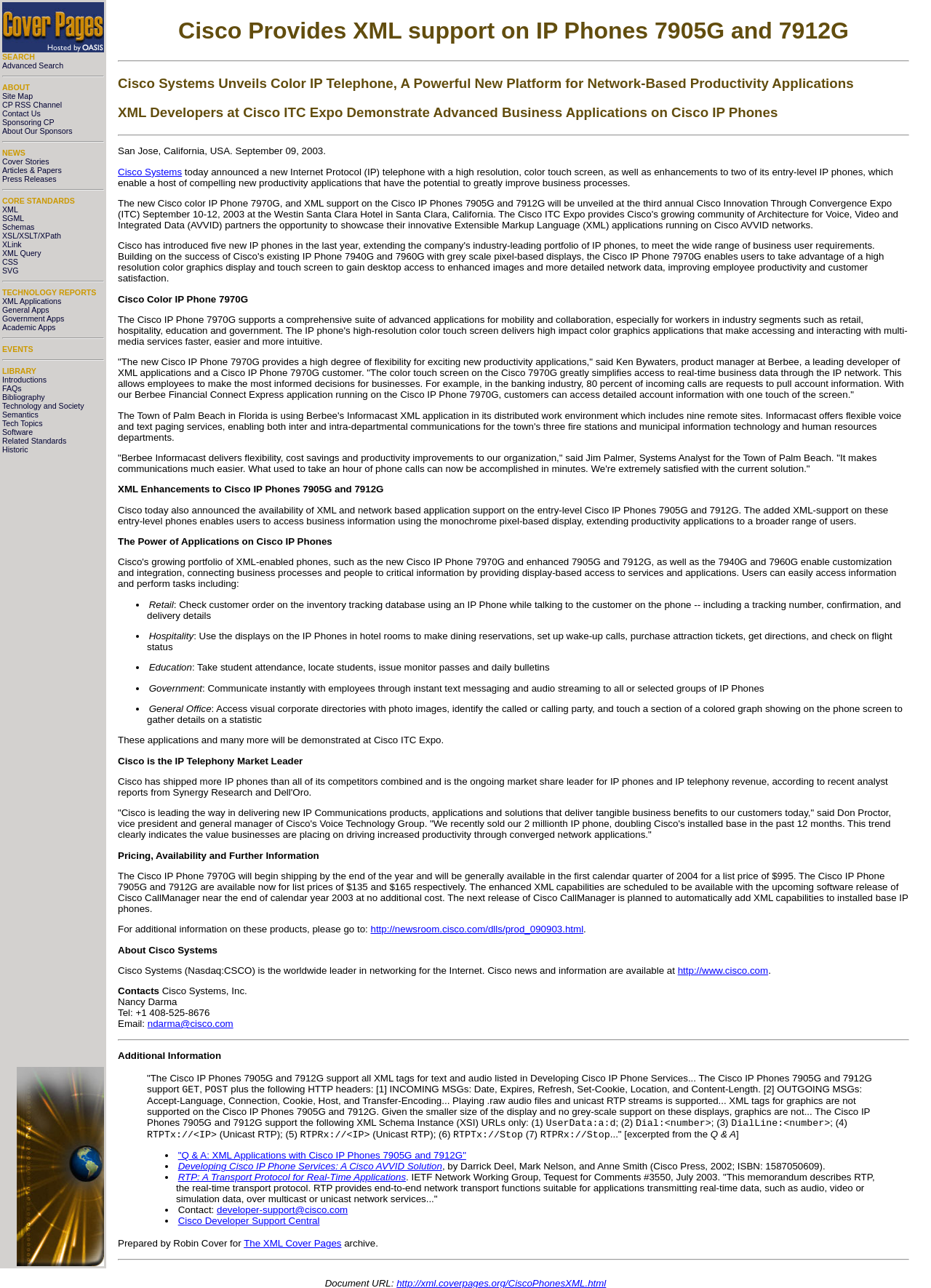Provide a thorough and detailed response to the question by examining the image: 
How many IP phones has Cisco shipped?

The webpage states that Cisco has shipped more IP phones than all of its competitors combined and has recently sold its 2 millionth IP phone, doubling Cisco's installed base in the past 12 months.